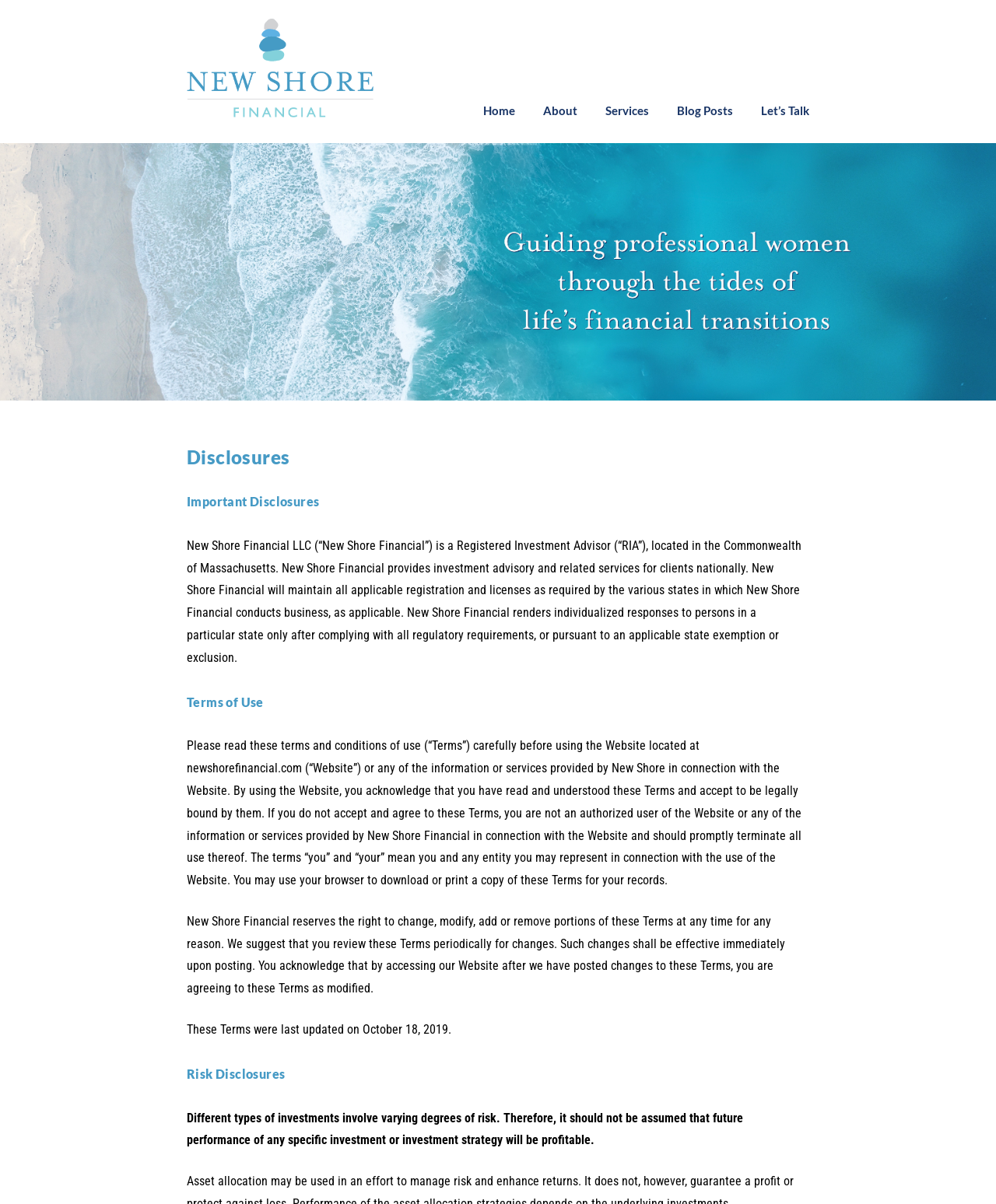Pinpoint the bounding box coordinates of the clickable element needed to complete the instruction: "Learn about SCALPEL INJURIES". The coordinates should be provided as four float numbers between 0 and 1: [left, top, right, bottom].

None